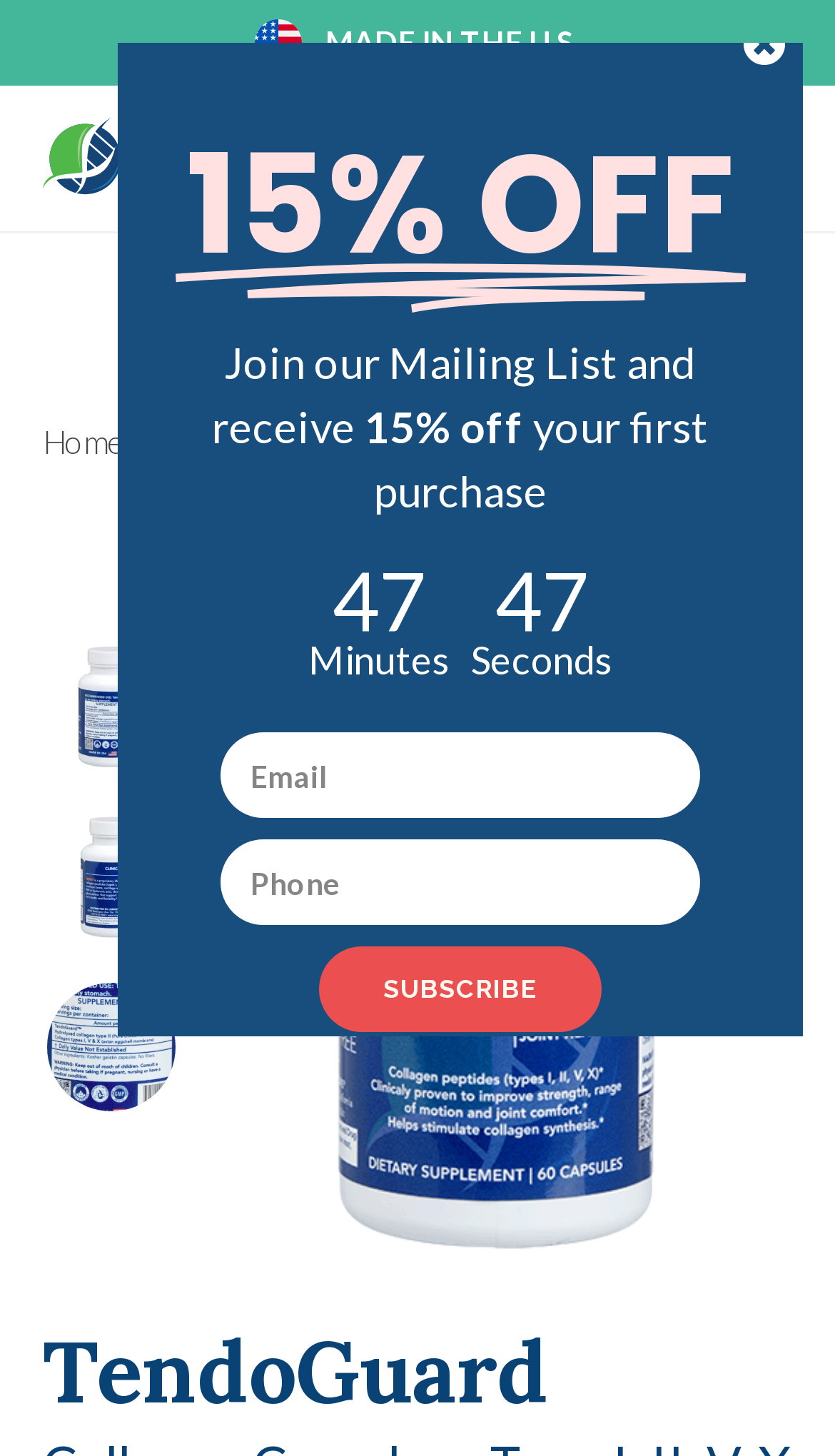Locate the bounding box coordinates of the clickable area to execute the instruction: "View the 'TendoGuard' heading". Provide the coordinates as four float numbers between 0 and 1, represented as [left, top, right, bottom].

[0.051, 0.904, 0.949, 0.979]